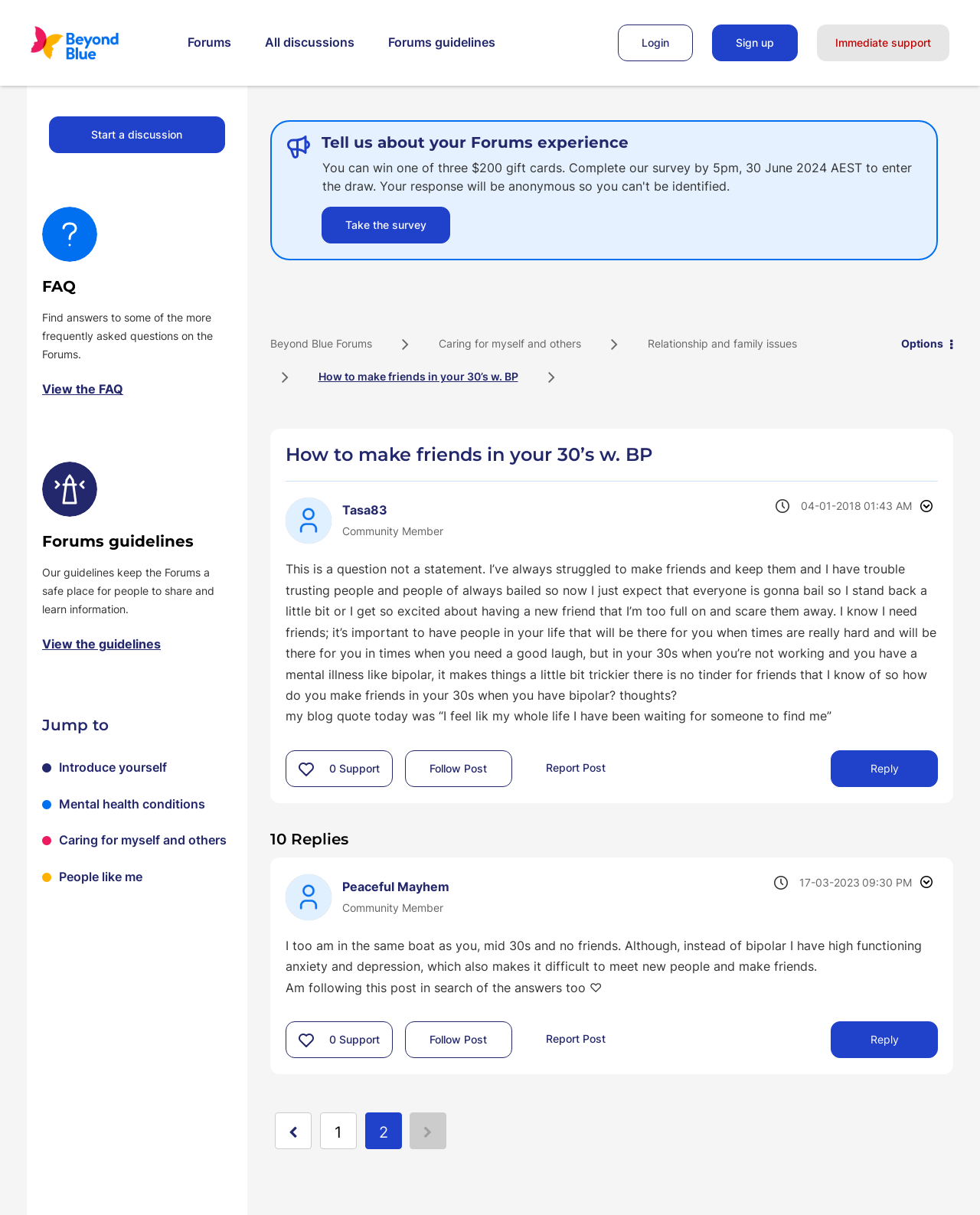Select the bounding box coordinates of the element I need to click to carry out the following instruction: "Reply to the 'How to make friends in your 30’s w. BP' post".

[0.848, 0.617, 0.957, 0.648]